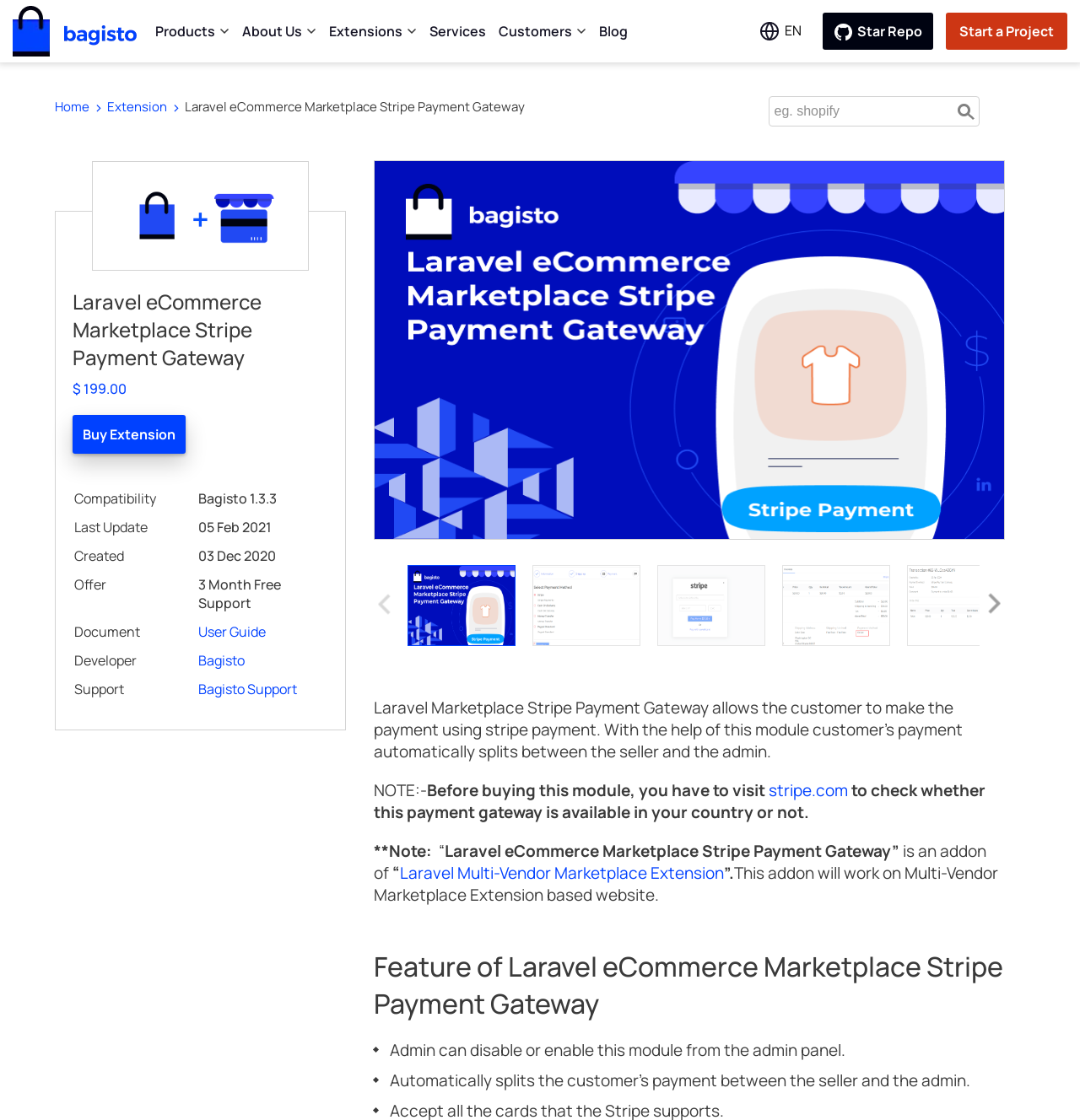Show the bounding box coordinates for the HTML element described as: "Laravel Multi-Vendor Marketplace Extension".

[0.37, 0.77, 0.67, 0.789]